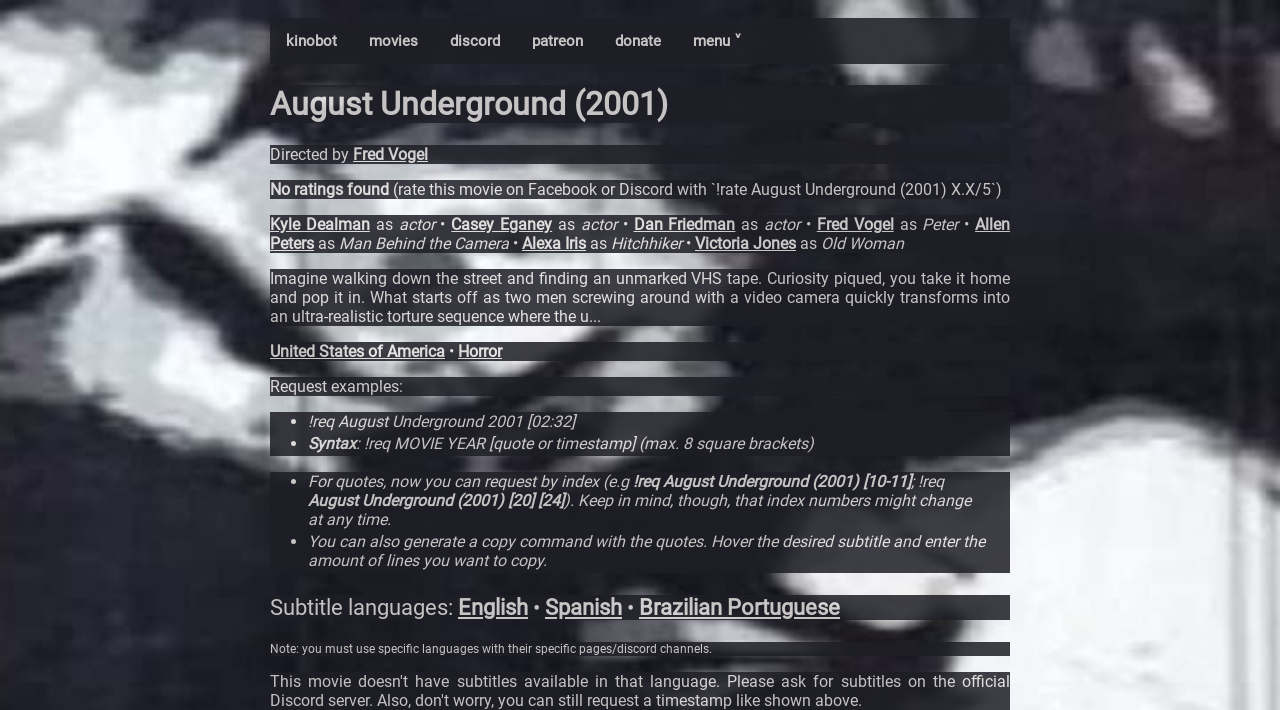Please find the bounding box coordinates of the element that must be clicked to perform the given instruction: "Request a quote from the movie". The coordinates should be four float numbers from 0 to 1, i.e., [left, top, right, bottom].

[0.241, 0.58, 0.449, 0.607]